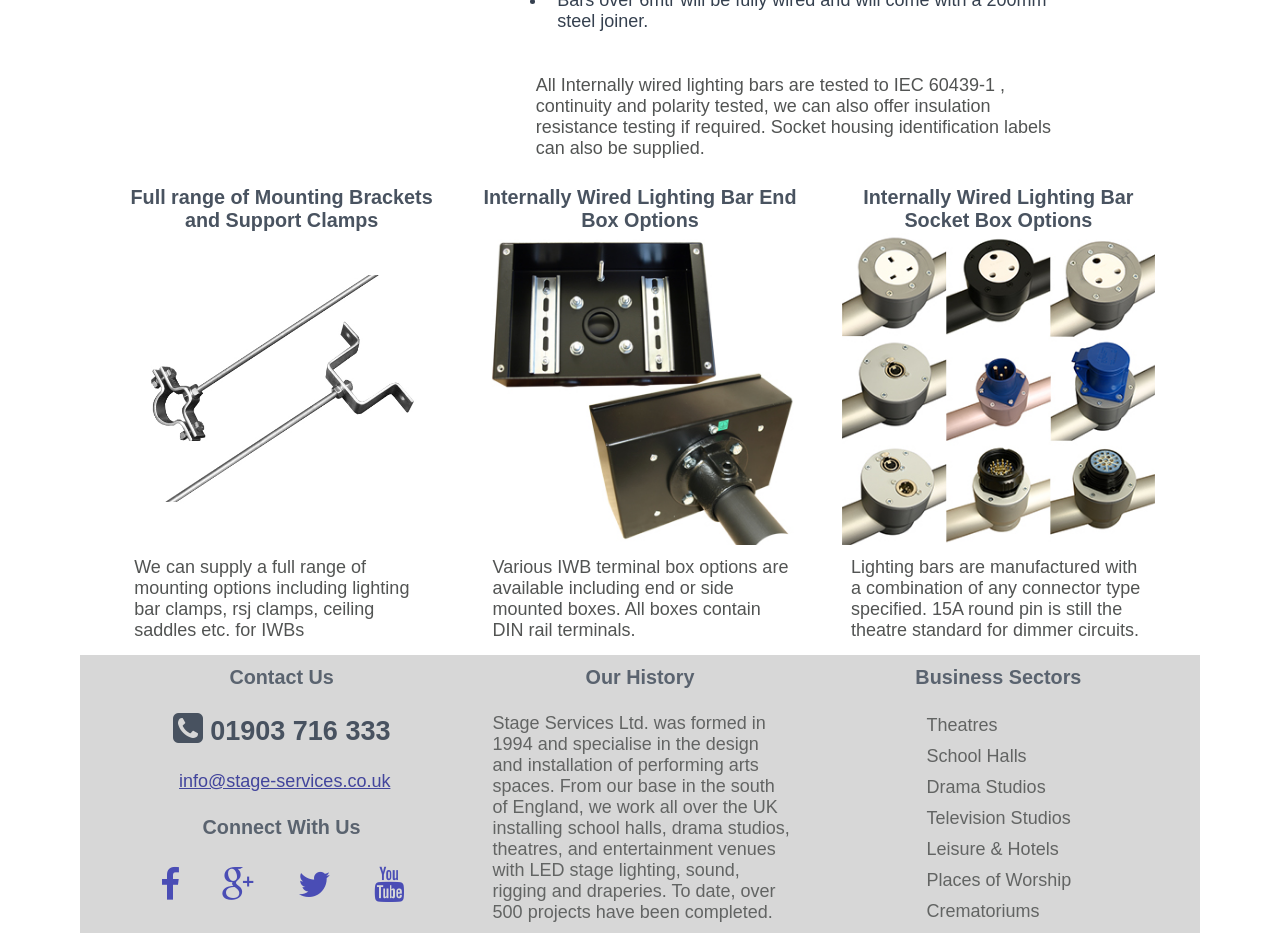Determine the bounding box coordinates of the clickable region to carry out the instruction: "Connect with us on Facebook".

[0.11, 0.945, 0.155, 0.966]